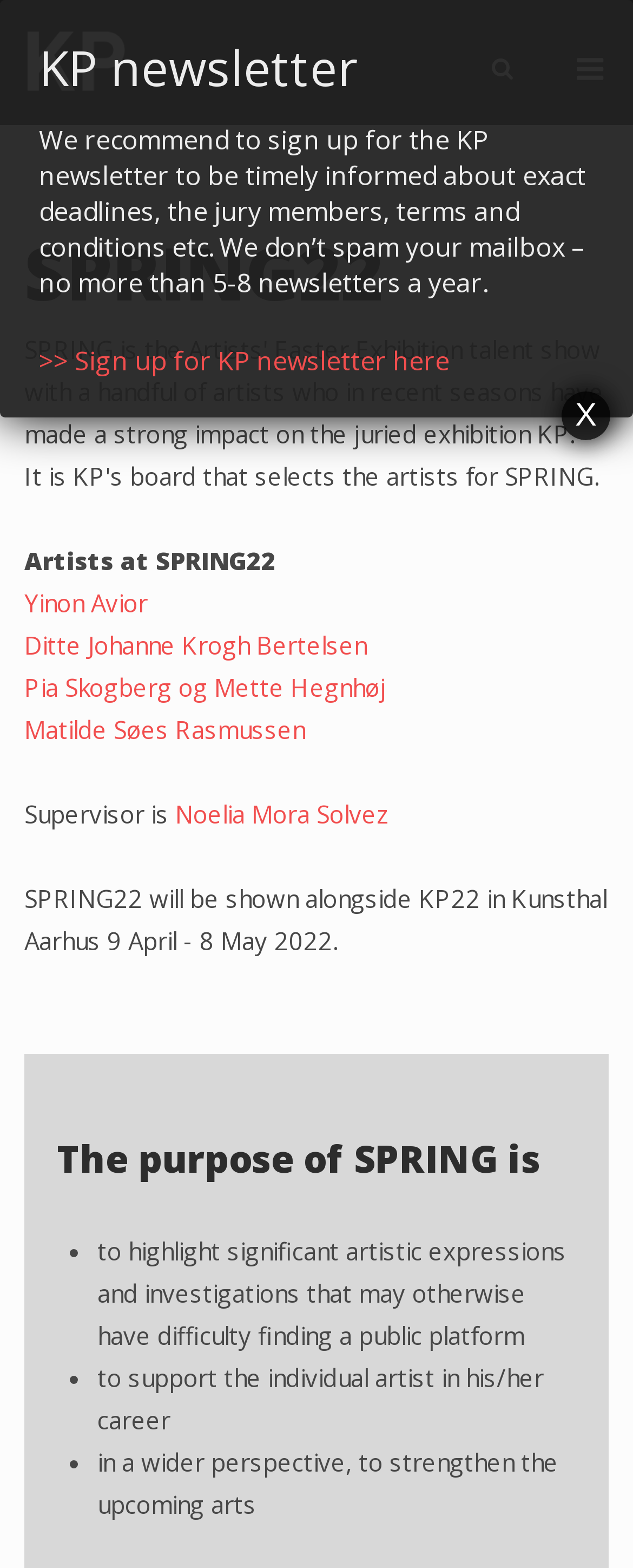Locate the bounding box coordinates of the area where you should click to accomplish the instruction: "Sign up for KP newsletter".

[0.062, 0.219, 0.71, 0.241]